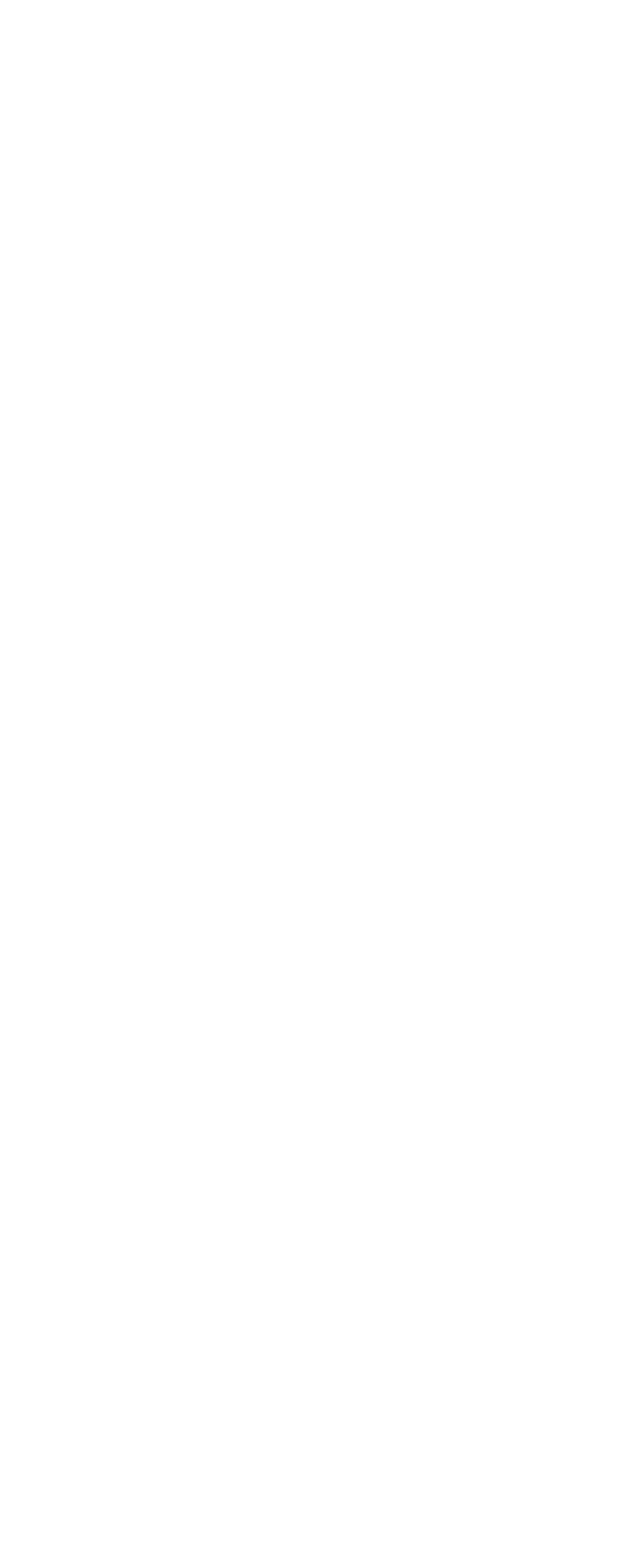Locate the bounding box coordinates of the element that needs to be clicked to carry out the instruction: "Share this story on facebook". The coordinates should be given as four float numbers ranging from 0 to 1, i.e., [left, top, right, bottom].

[0.038, 0.556, 0.121, 0.589]